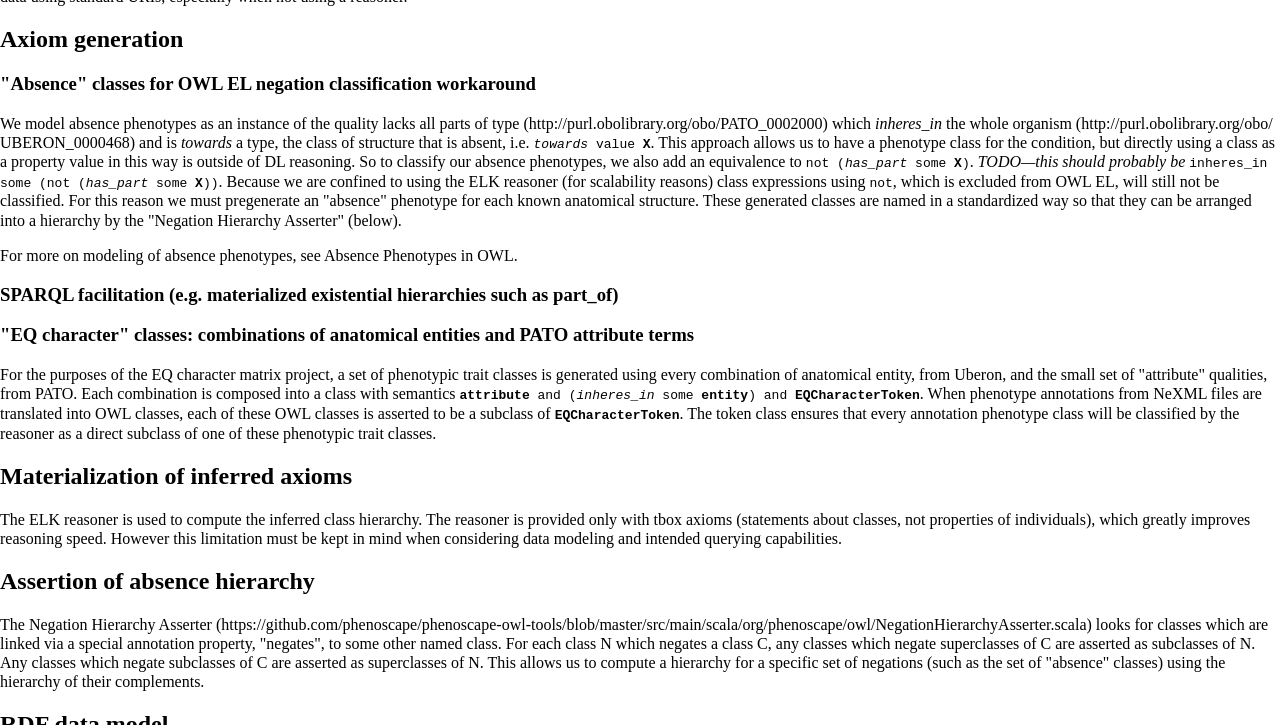What is the approach to model absence phenotypes?
Using the picture, provide a one-word or short phrase answer.

OWL EL negation classification workaround